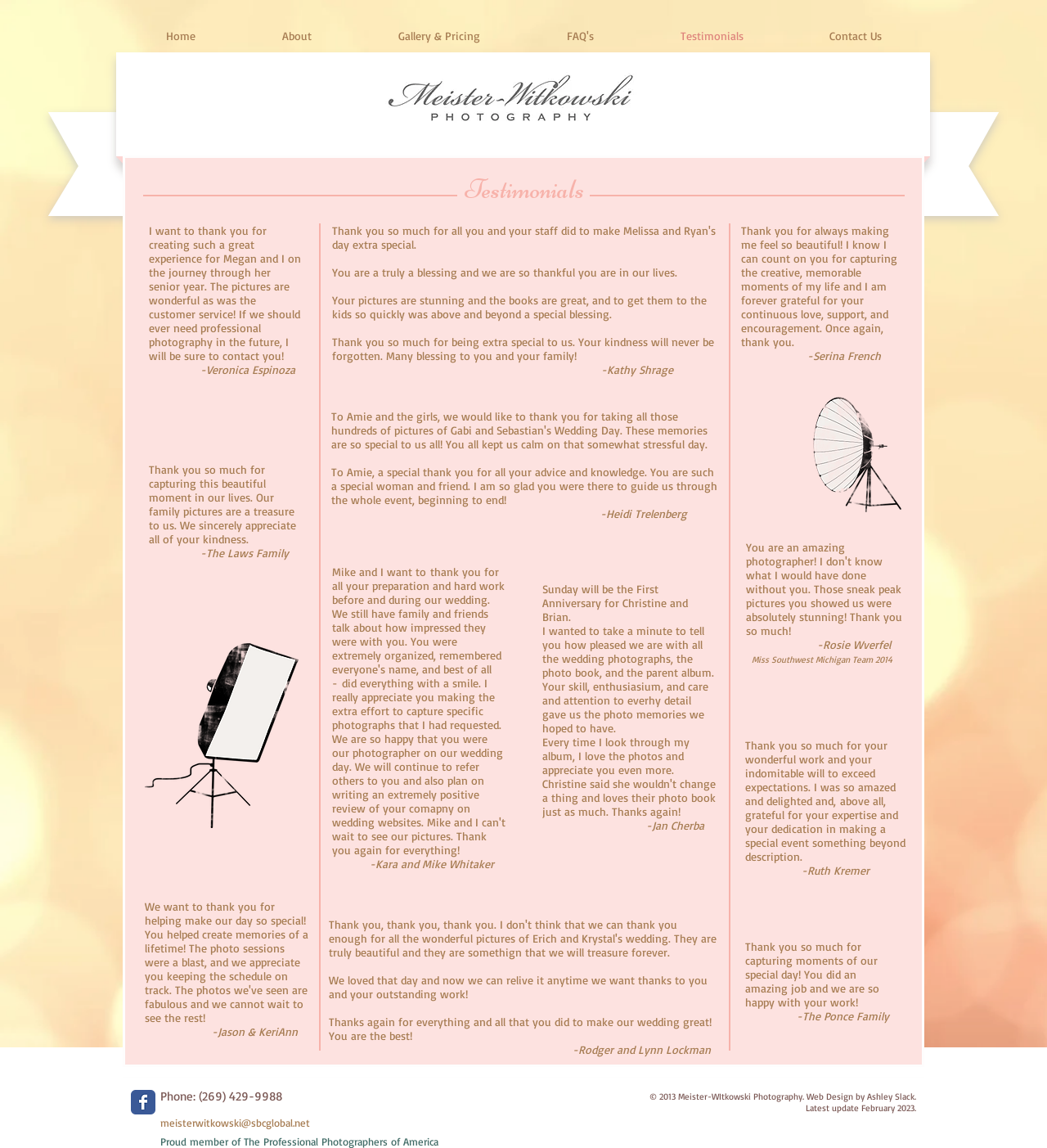Pinpoint the bounding box coordinates for the area that should be clicked to perform the following instruction: "View the 'Gallery & Pricing' page".

[0.339, 0.021, 0.5, 0.042]